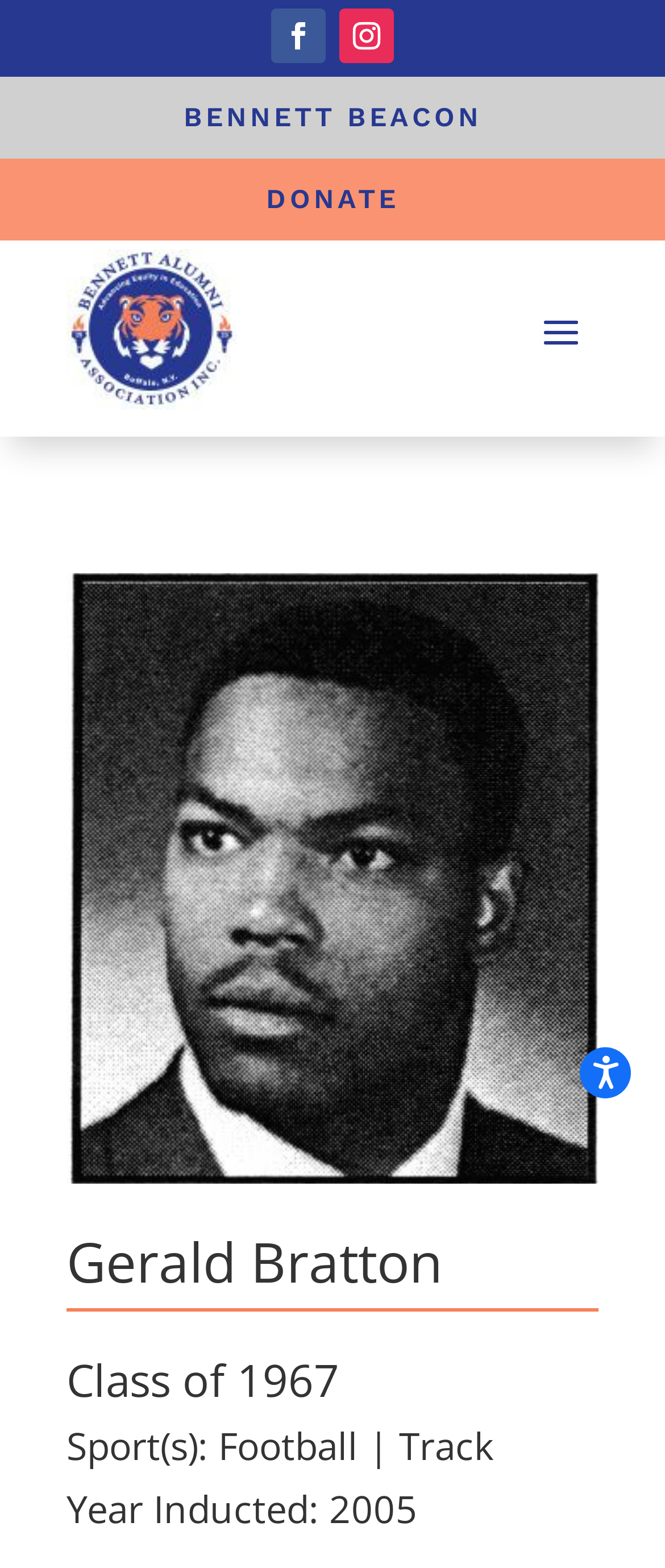Give a succinct answer to this question in a single word or phrase: 
What year was Gerald Bratton inducted?

2005